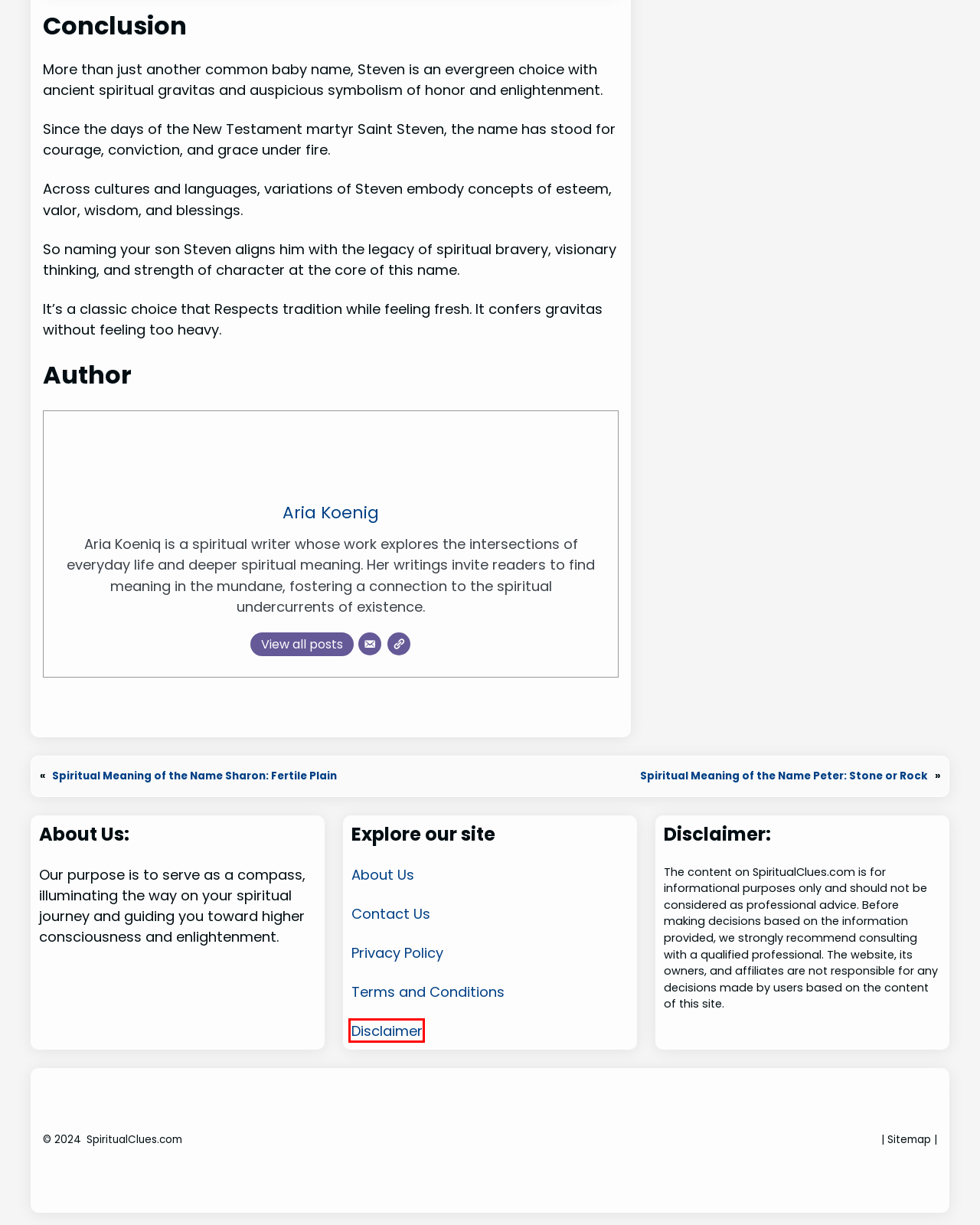You have a screenshot of a webpage with a red bounding box around an element. Select the webpage description that best matches the new webpage after clicking the element within the red bounding box. Here are the descriptions:
A. Privacy Policy - SpiritualClues.com
B. Spiritual Meaning of the Name Peter: Stone or Rock - SpiritualClues.com
C. Spiritual Meaning of the Name Jeremiah: Yahweh Exalts - SpiritualClues.com
D. Spiritual Meaning of the Name Sharon: Fertile Plain - SpiritualClues.com
E. Disclaimer - SpiritualClues.com
F. Spiritual Meaning of the Name Paul: Small and Humble - SpiritualClues.com
G. Terms and Conditions - SpiritualClues.com
H. Aria Koenig - SpiritualClues.com

E